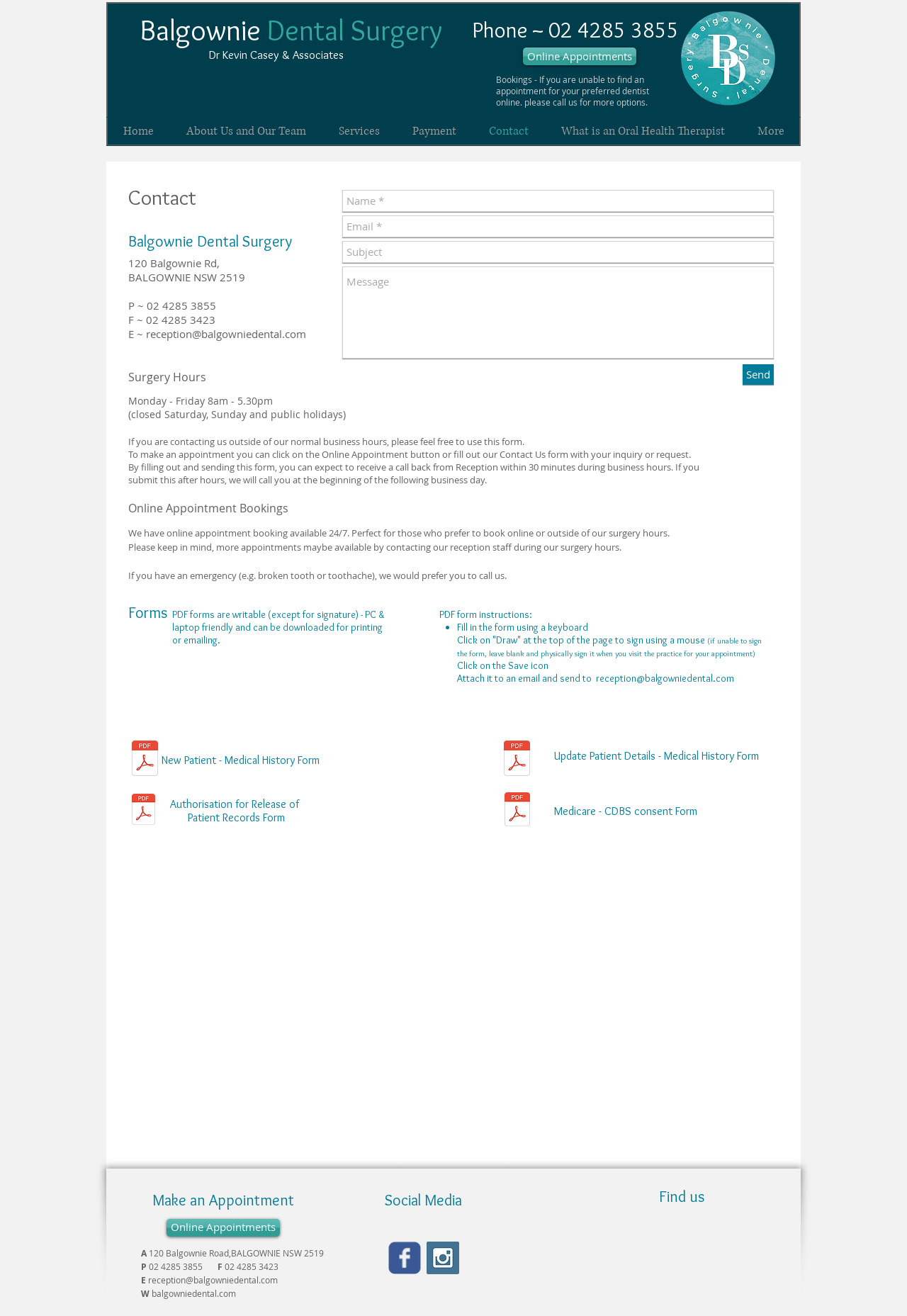Please find the bounding box coordinates of the element that needs to be clicked to perform the following instruction: "Download the New Patient Medical History Form". The bounding box coordinates should be four float numbers between 0 and 1, represented as [left, top, right, bottom].

[0.141, 0.56, 0.178, 0.595]